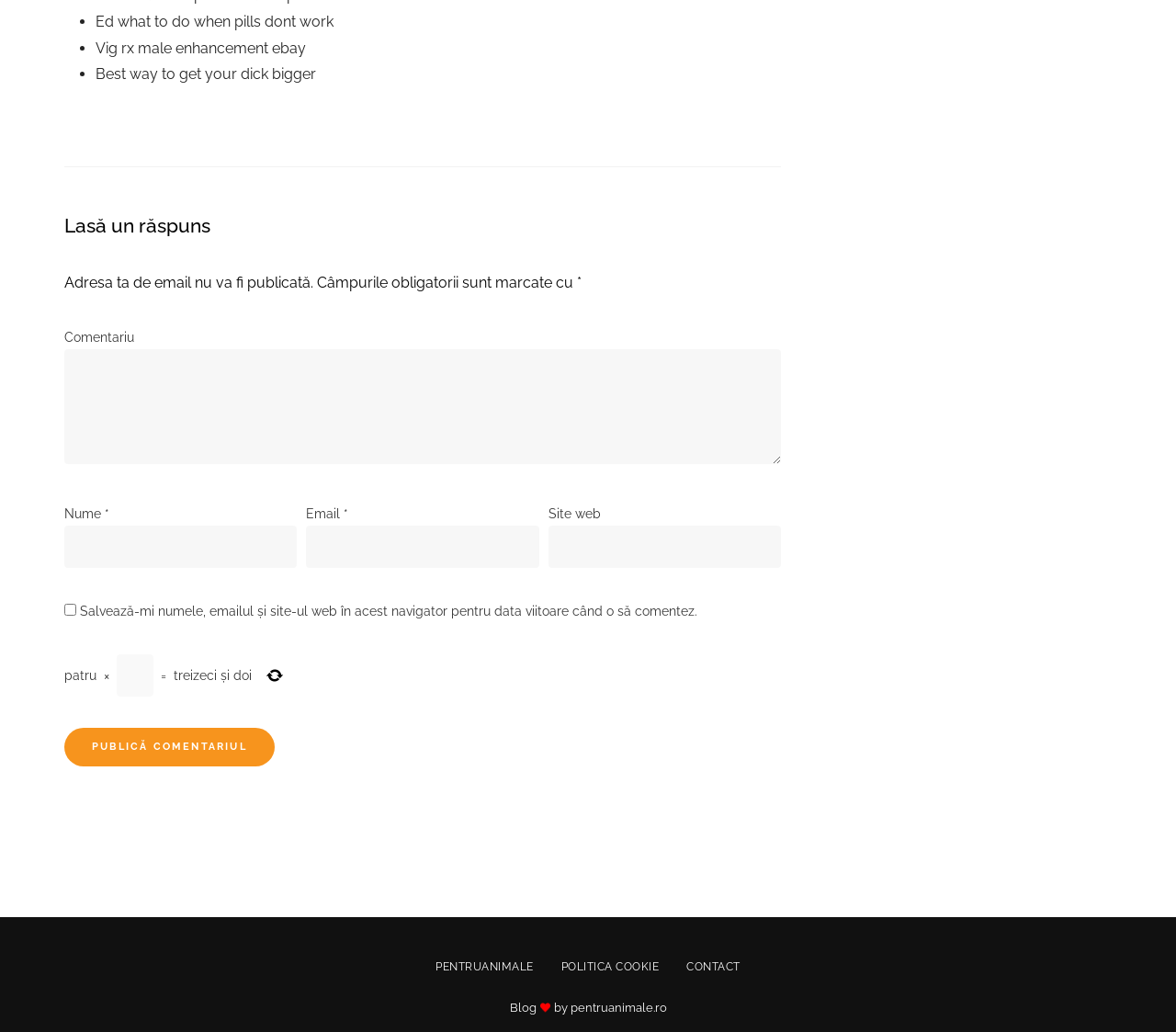Please study the image and answer the question comprehensively:
What is the label of the checkbox?

The checkbox has a label that translates to 'Save my name, email, and website in this browser for the next time I comment.' This checkbox allows users to save their information for future comments.